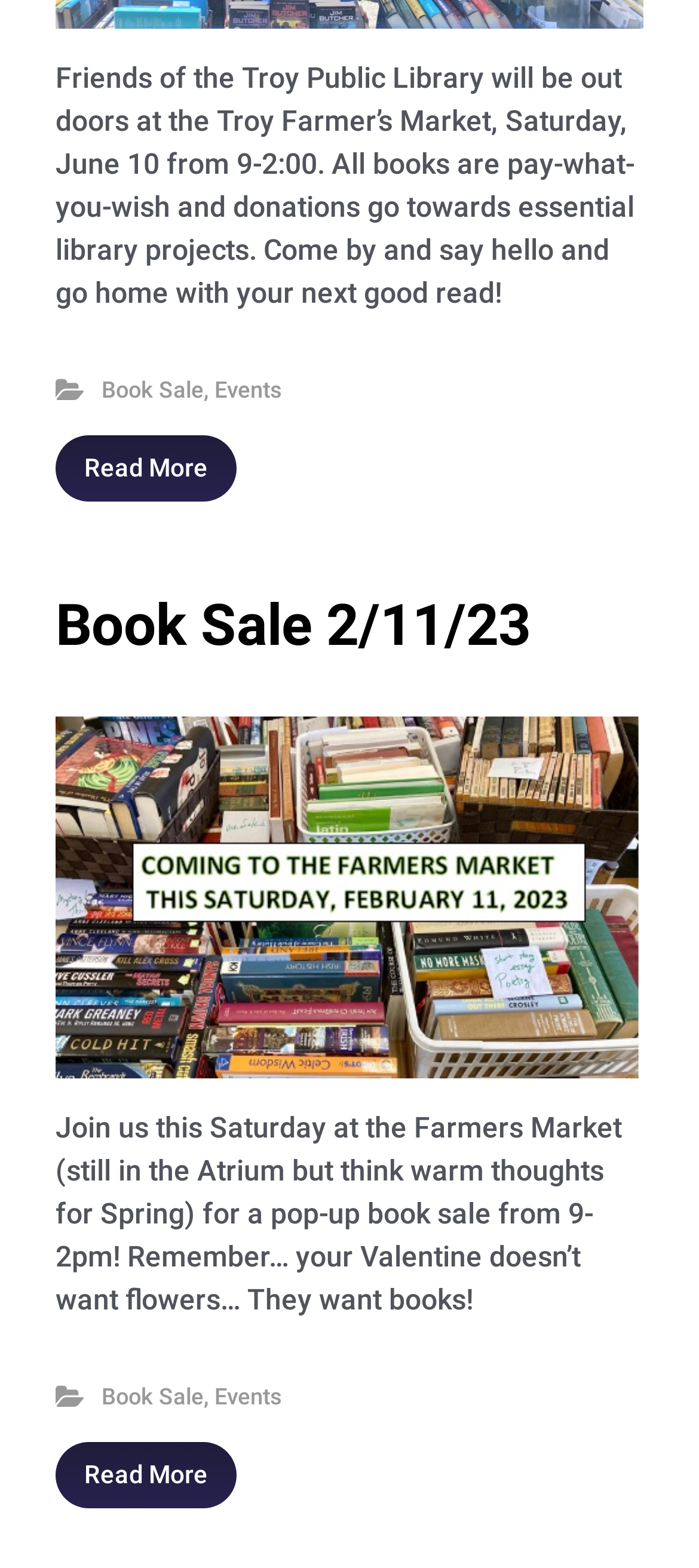Provide your answer in one word or a succinct phrase for the question: 
Where is the book sale on February 11?

Farmers Market